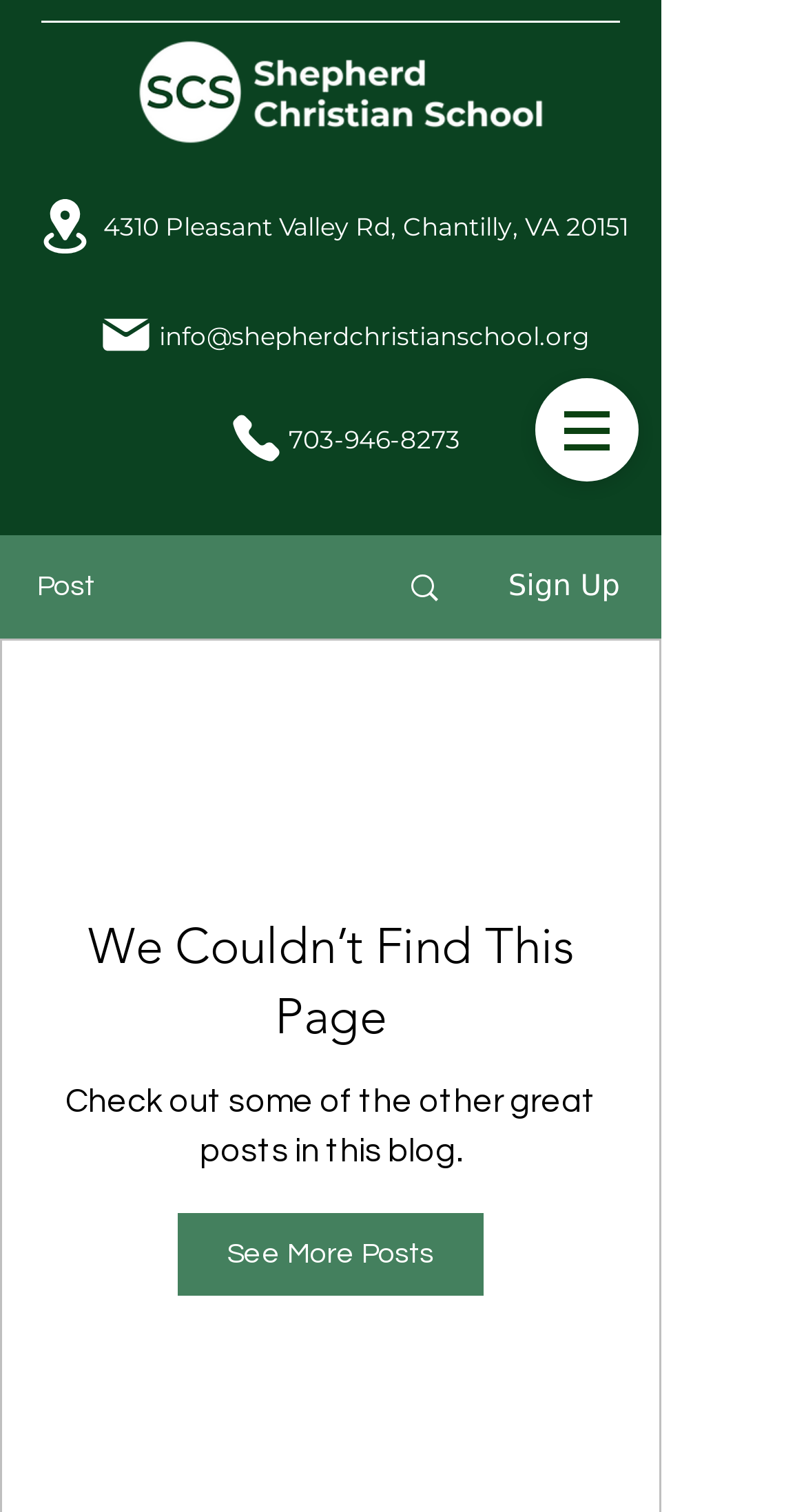Using a single word or phrase, answer the following question: 
What is the suggested action for the user?

See More Posts